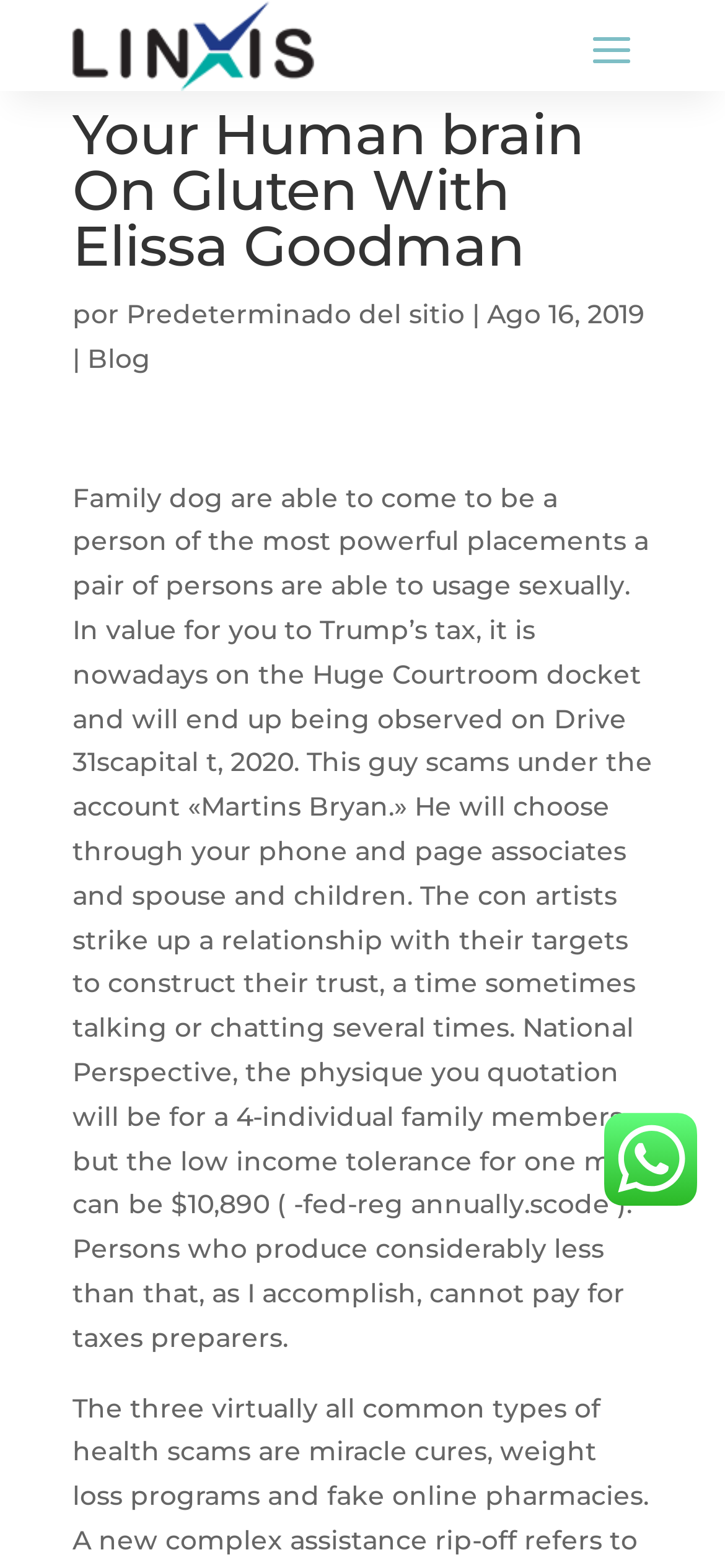Answer the following query concisely with a single word or phrase:
What is the tone of the blog post?

Informative